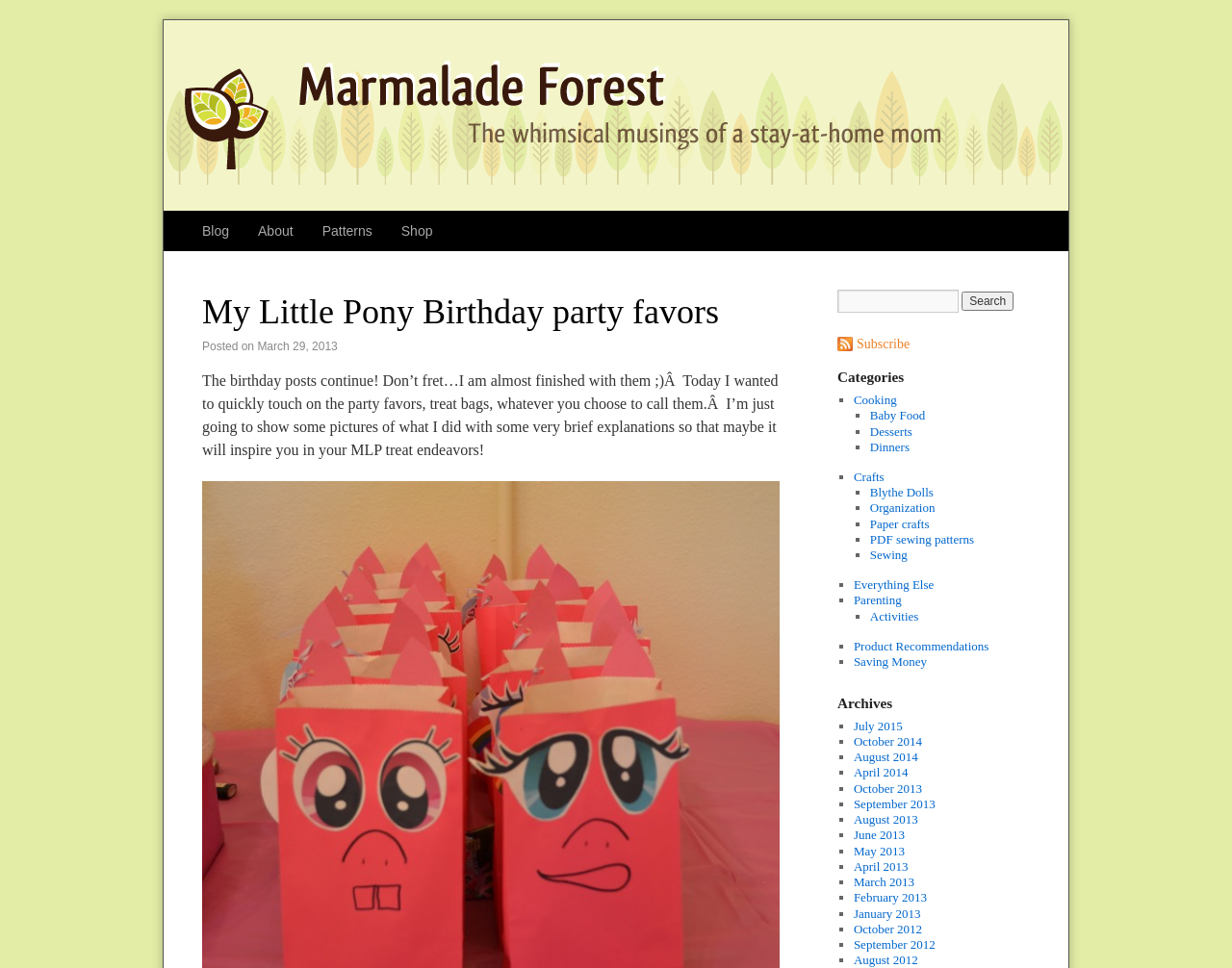Predict the bounding box of the UI element based on this description: "PDF sewing patterns".

[0.706, 0.549, 0.791, 0.564]